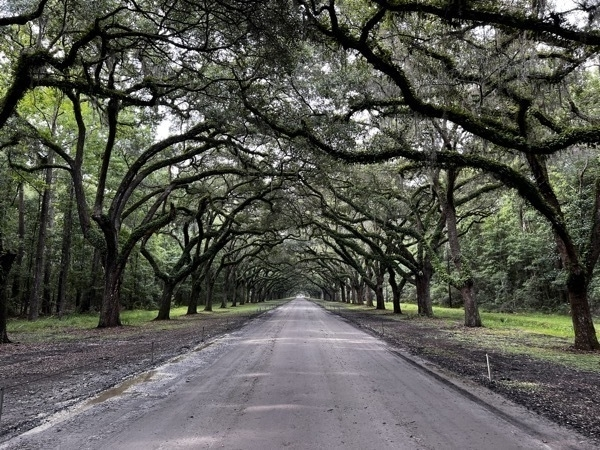What is the atmosphere of the pathway?
Answer the question with a thorough and detailed explanation.

The caption describes the atmosphere of the pathway as enchanting, which is enhanced by the natural archway created by the intertwining oak branches and the dappled sunlight filtering through the leaves.